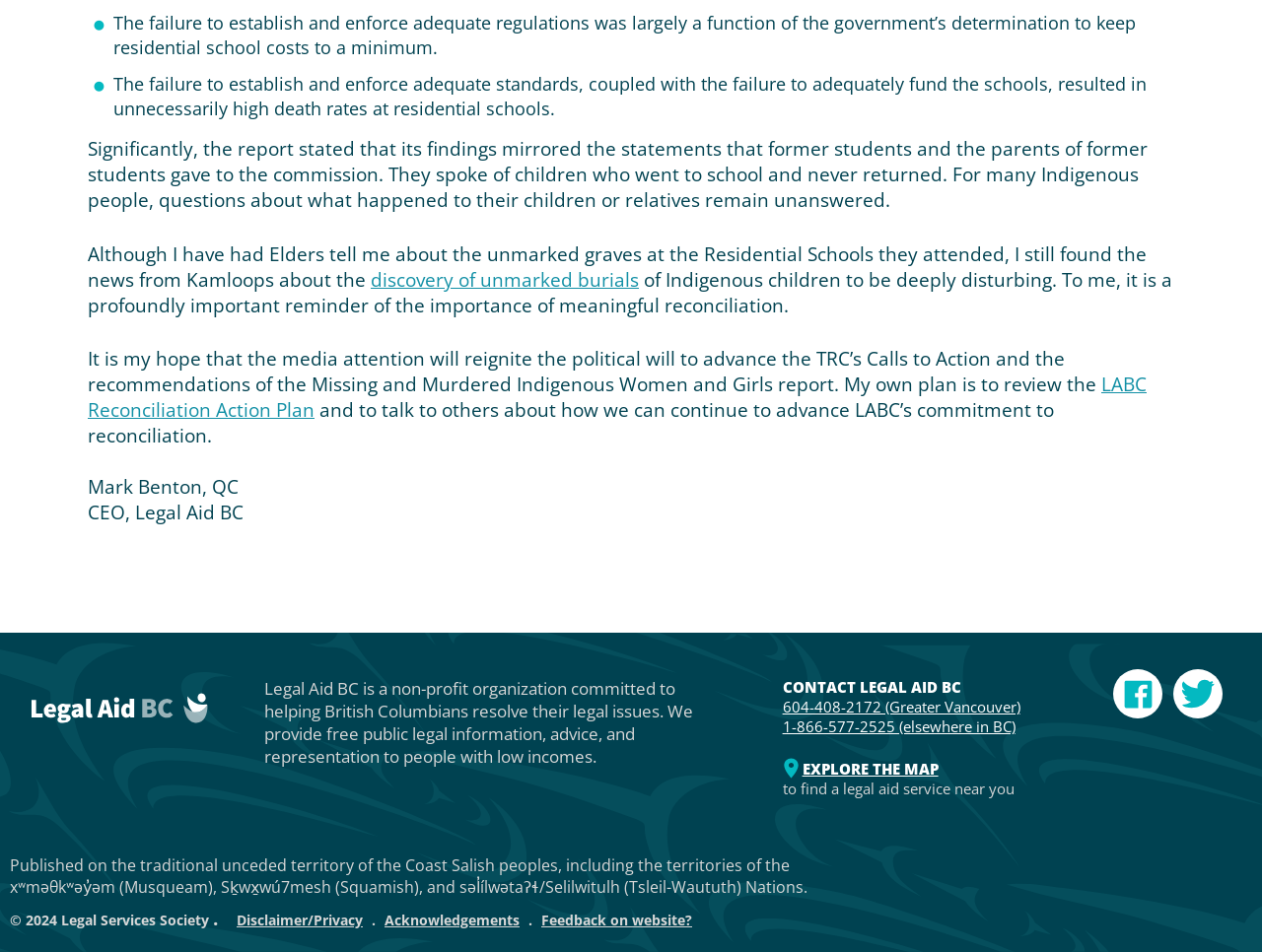Determine the bounding box coordinates of the element's region needed to click to follow the instruction: "read the message from Mark Benton, QC". Provide these coordinates as four float numbers between 0 and 1, formatted as [left, top, right, bottom].

[0.07, 0.498, 0.189, 0.525]